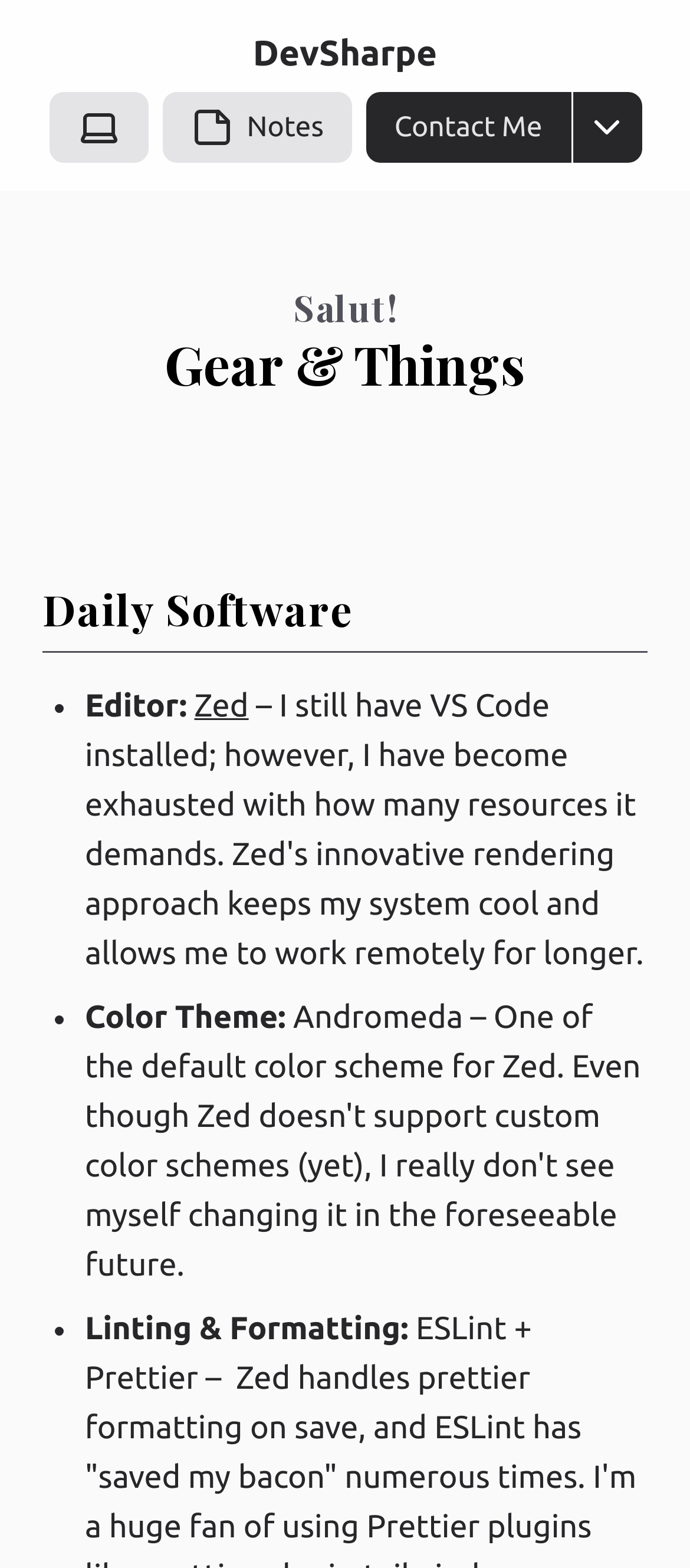Explain in detail what you observe on this webpage.

This webpage is Devin Sharpe's portfolio site, which is a place of fun, excitement, and weird design decisions. At the top left, there is a link with the text "DevSharpe" and a heading with the same text. Below this, there are three links: "DevSharpe uses", "Notes", and "Contact Me", each accompanied by an image. The "Contact Me" link has a button with a toggle menu.

Below these links, there is a heading that says "Salut!" followed by another heading that says "Gear & Things". Further down, there is a heading that says "Daily Software" with a list of items below it. The list includes items such as "Editor: Zed", "Color Theme:", and "Linting & Formatting: ESLint + Prettier –". Each list item is preceded by a bullet point. The webpage has a total of 5 headings, 5 links, 3 images, and 2 buttons.